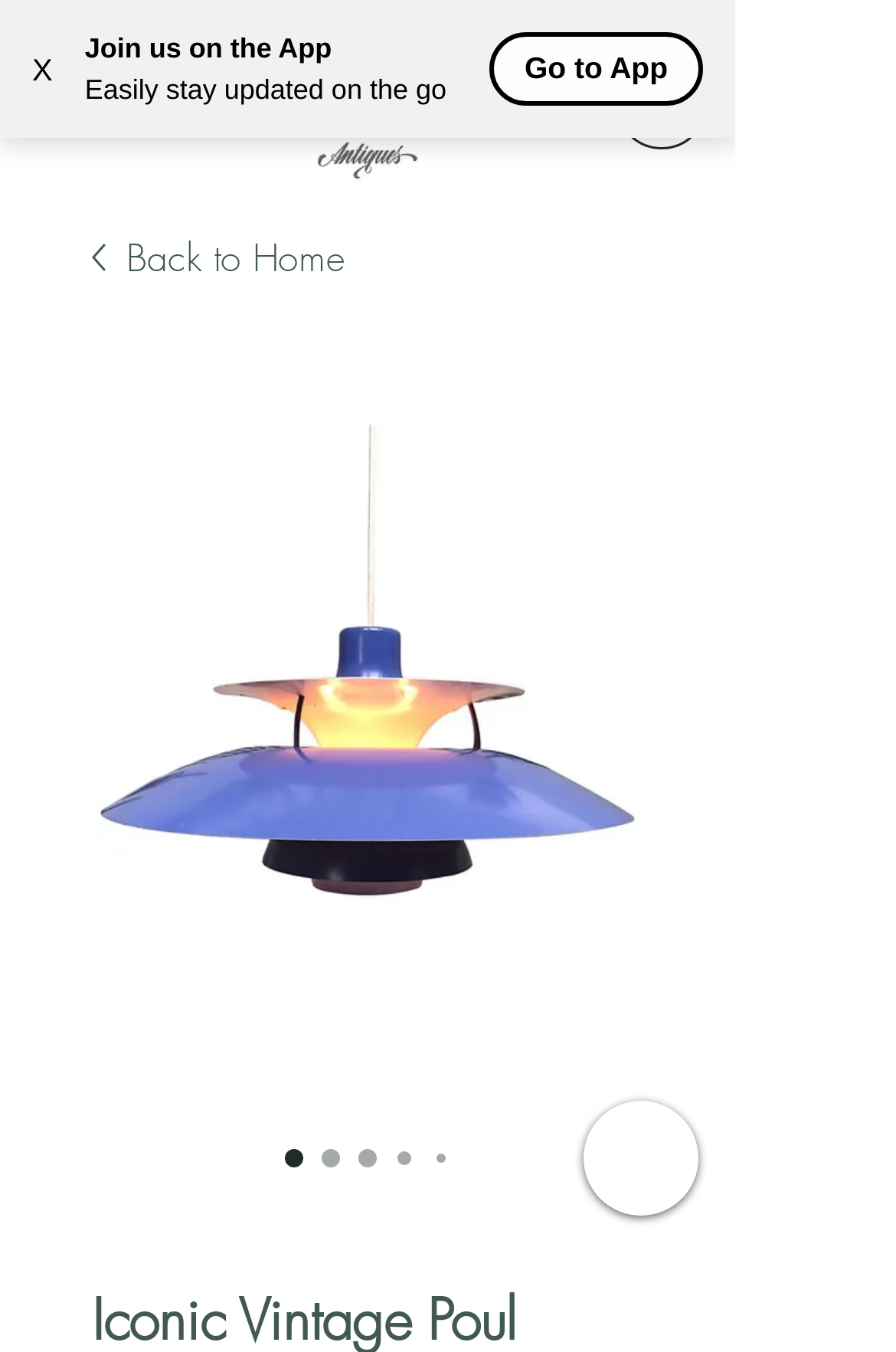Use a single word or phrase to answer the question: 
What is the text on the navigation menu?

Site